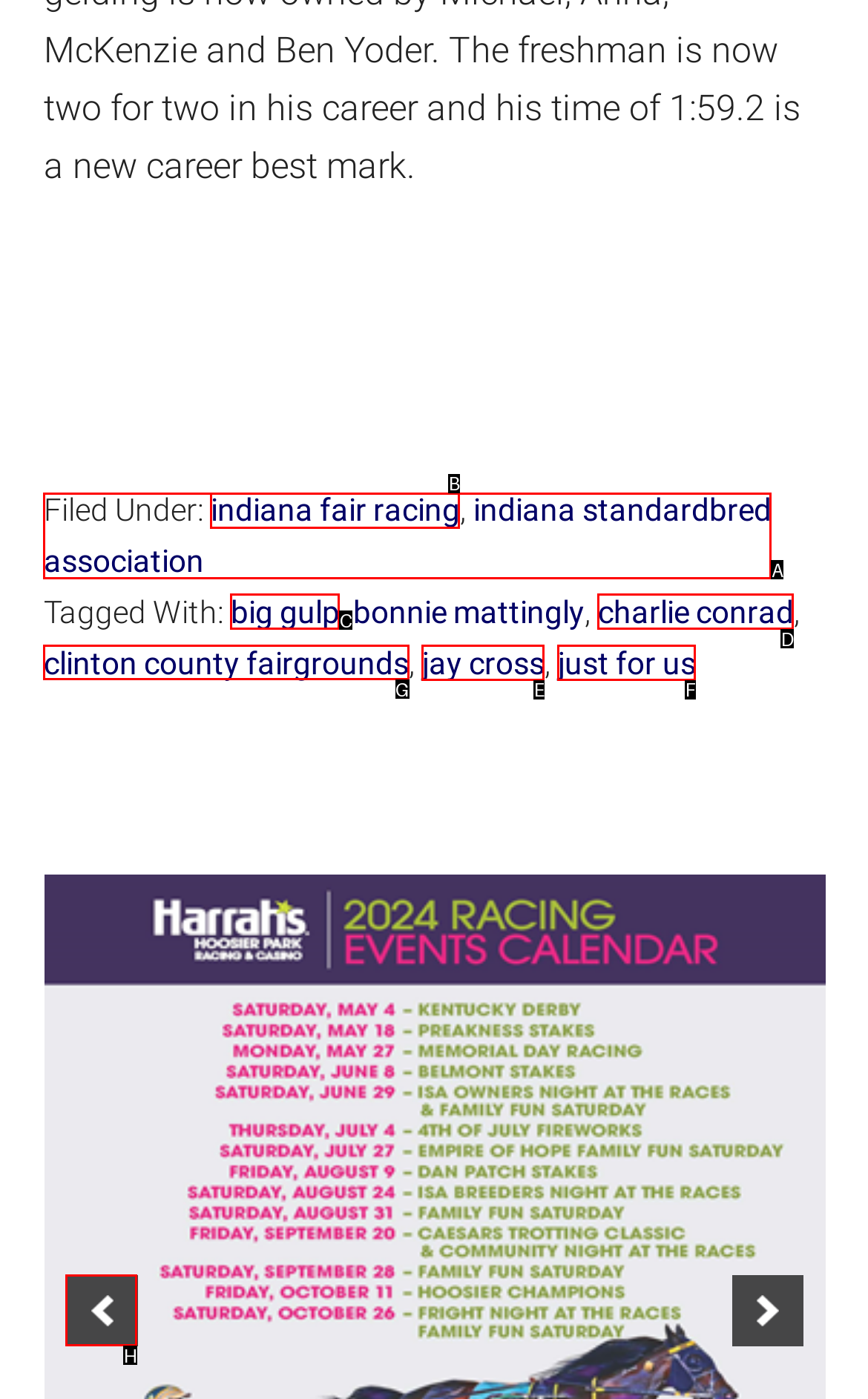Tell me which option I should click to complete the following task: click on the 'clinton county fairgrounds' link Answer with the option's letter from the given choices directly.

G